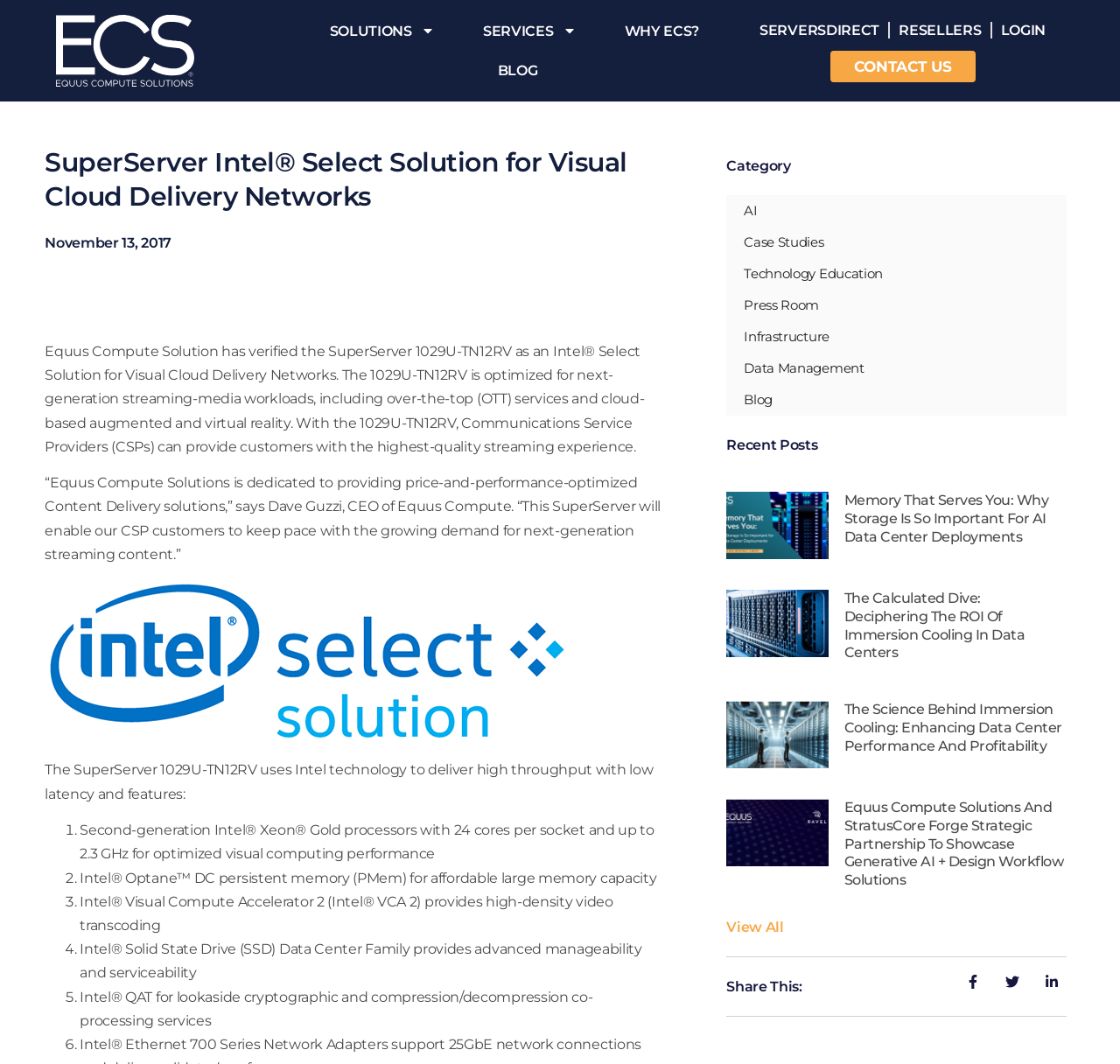Can you locate the main headline on this webpage and provide its text content?

SuperServer Intel® Select Solution for Visual Cloud Delivery Networks